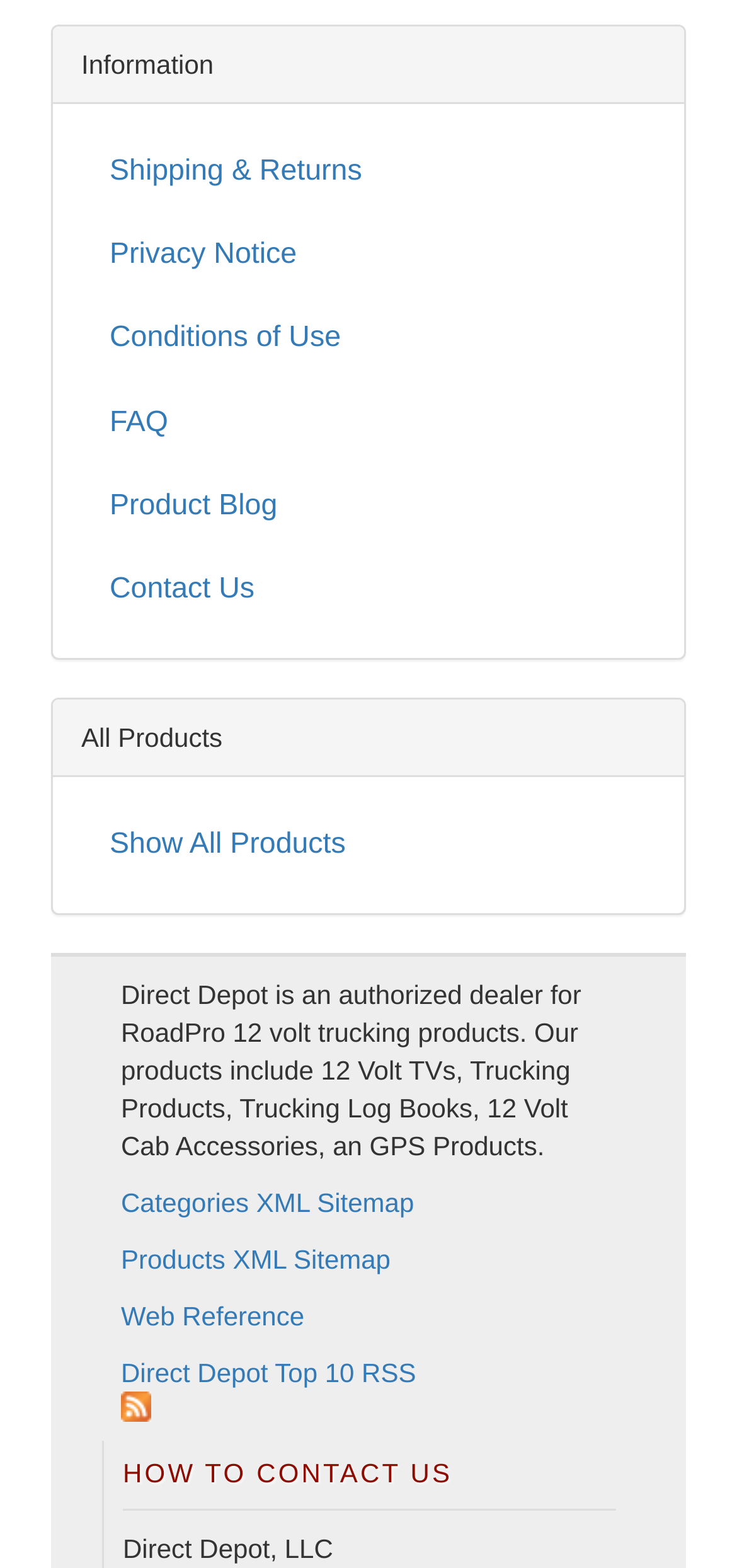Locate the bounding box coordinates of the clickable element to fulfill the following instruction: "Learn about Conditions of Use". Provide the coordinates as four float numbers between 0 and 1 in the format [left, top, right, bottom].

[0.11, 0.191, 0.89, 0.242]